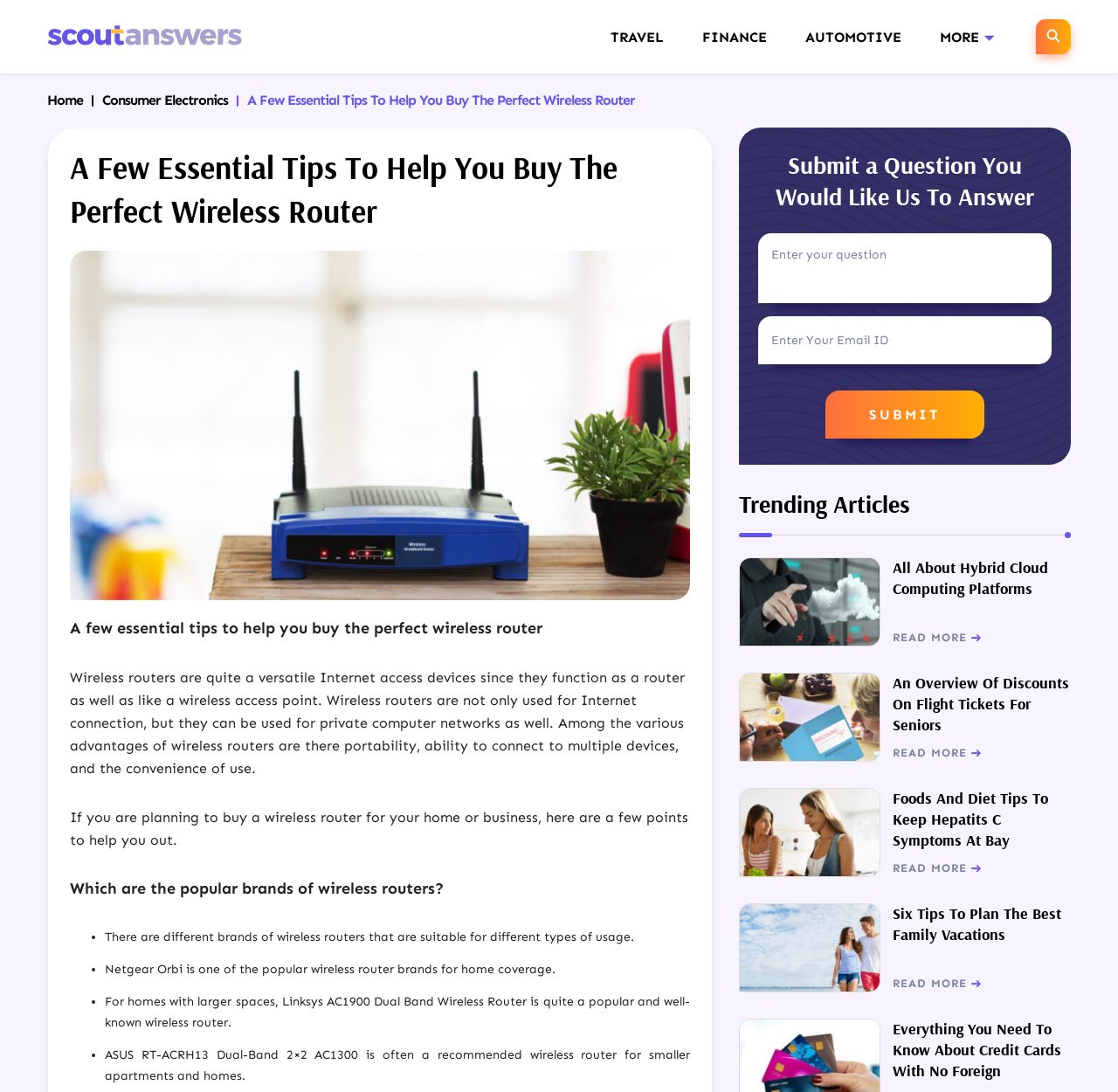Give a one-word or phrase response to the following question: What is the main topic of the webpage?

Wireless Routers